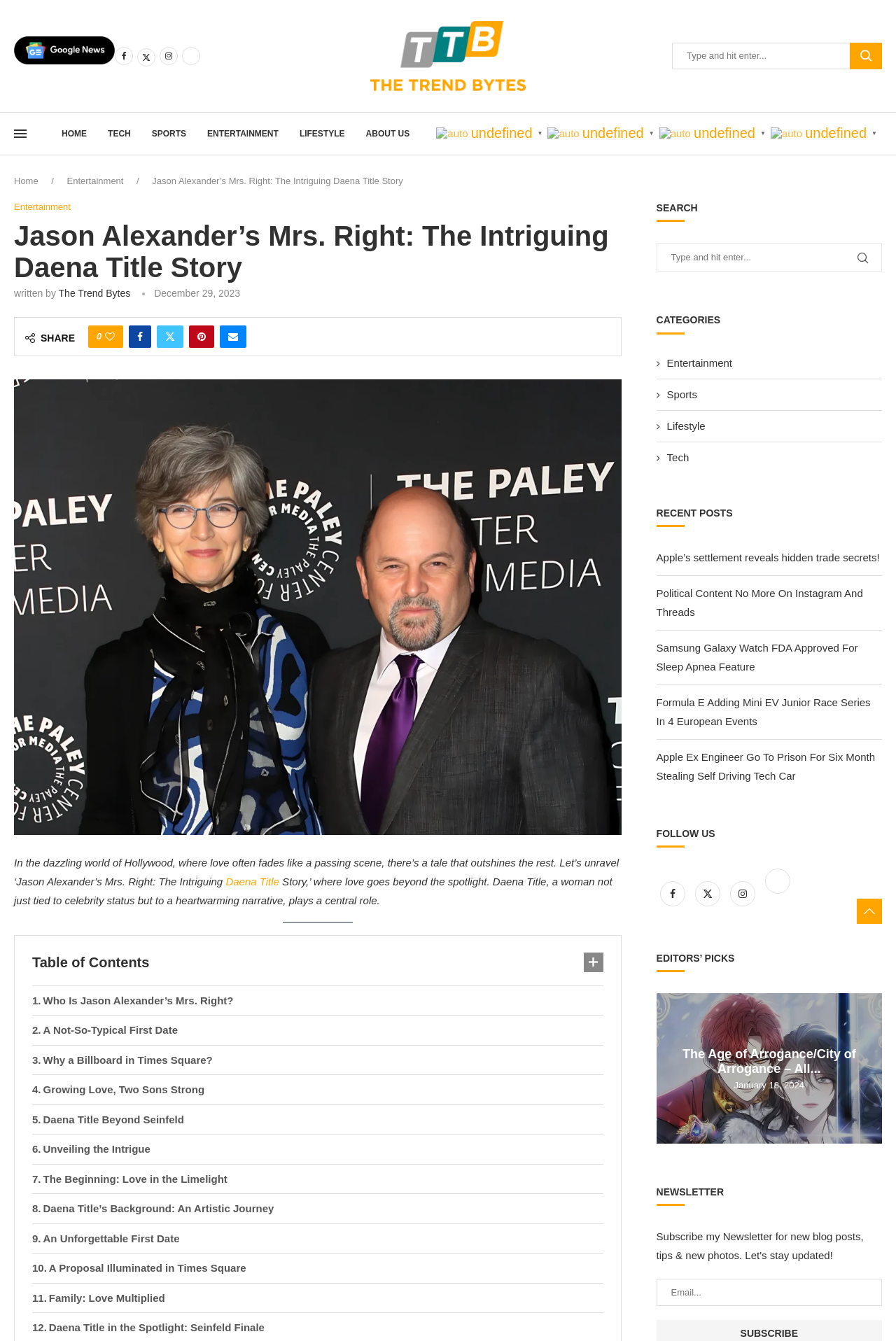Locate the bounding box of the UI element described in the following text: "Lifestyle".

[0.733, 0.312, 0.983, 0.323]